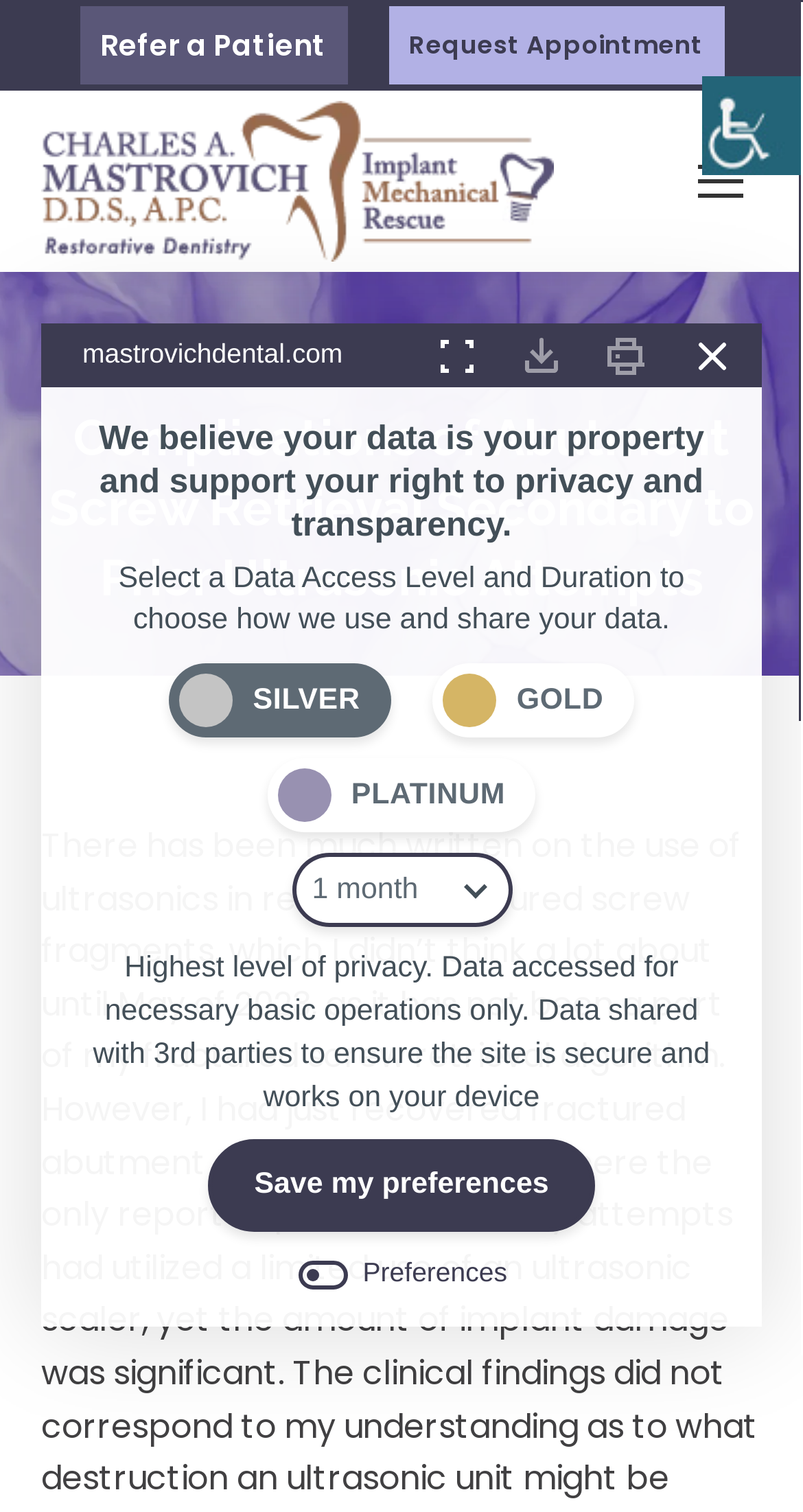Answer the question with a brief word or phrase:
How many image elements are on the webpage?

2